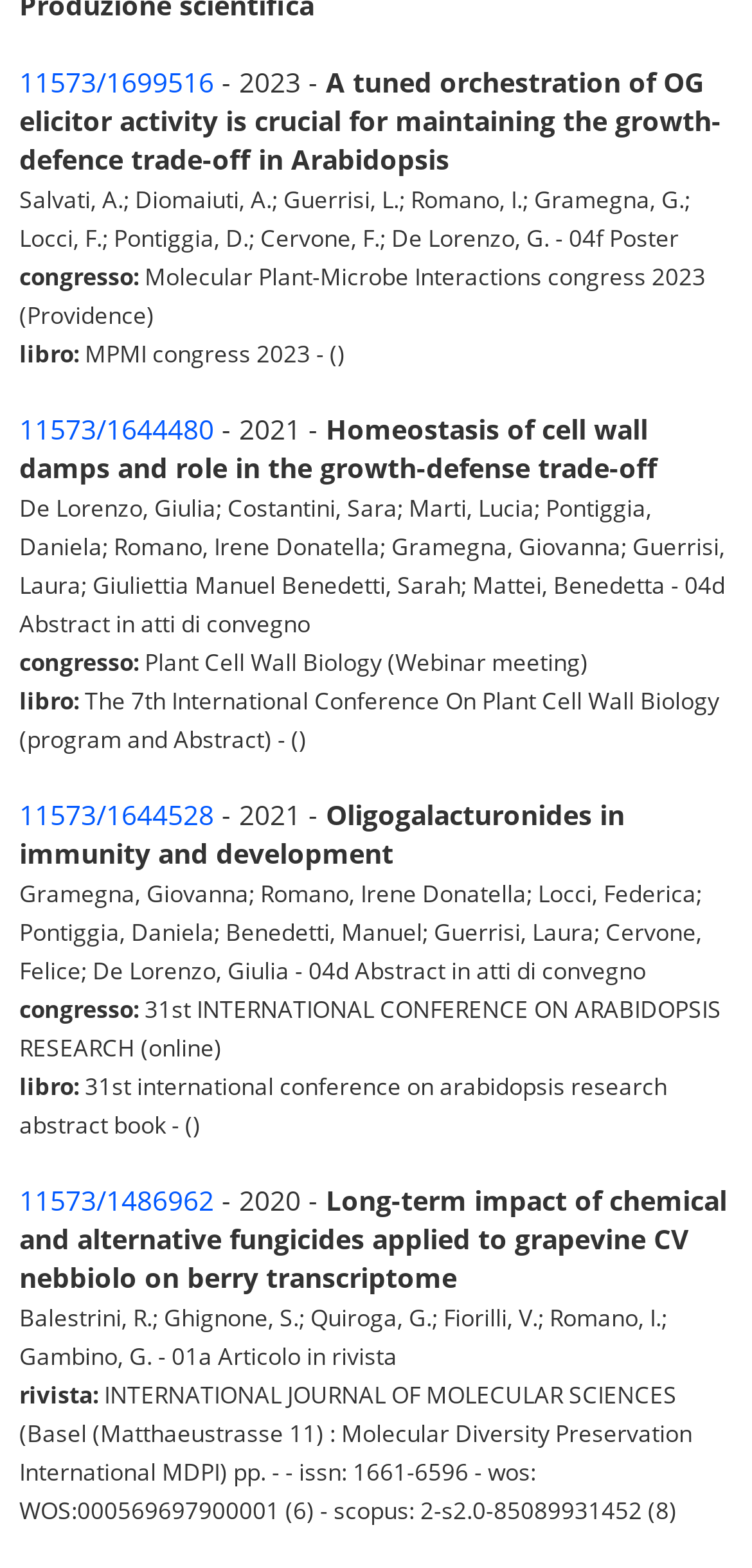Examine the image carefully and respond to the question with a detailed answer: 
What is the year of the Molecular Plant-Microbe Interactions congress?

I found the answer by looking at the text 'Molecular Plant-Microbe Interactions congress 2023 (Providence)' which is located at the top of the webpage, indicating that the year of the congress is 2023.